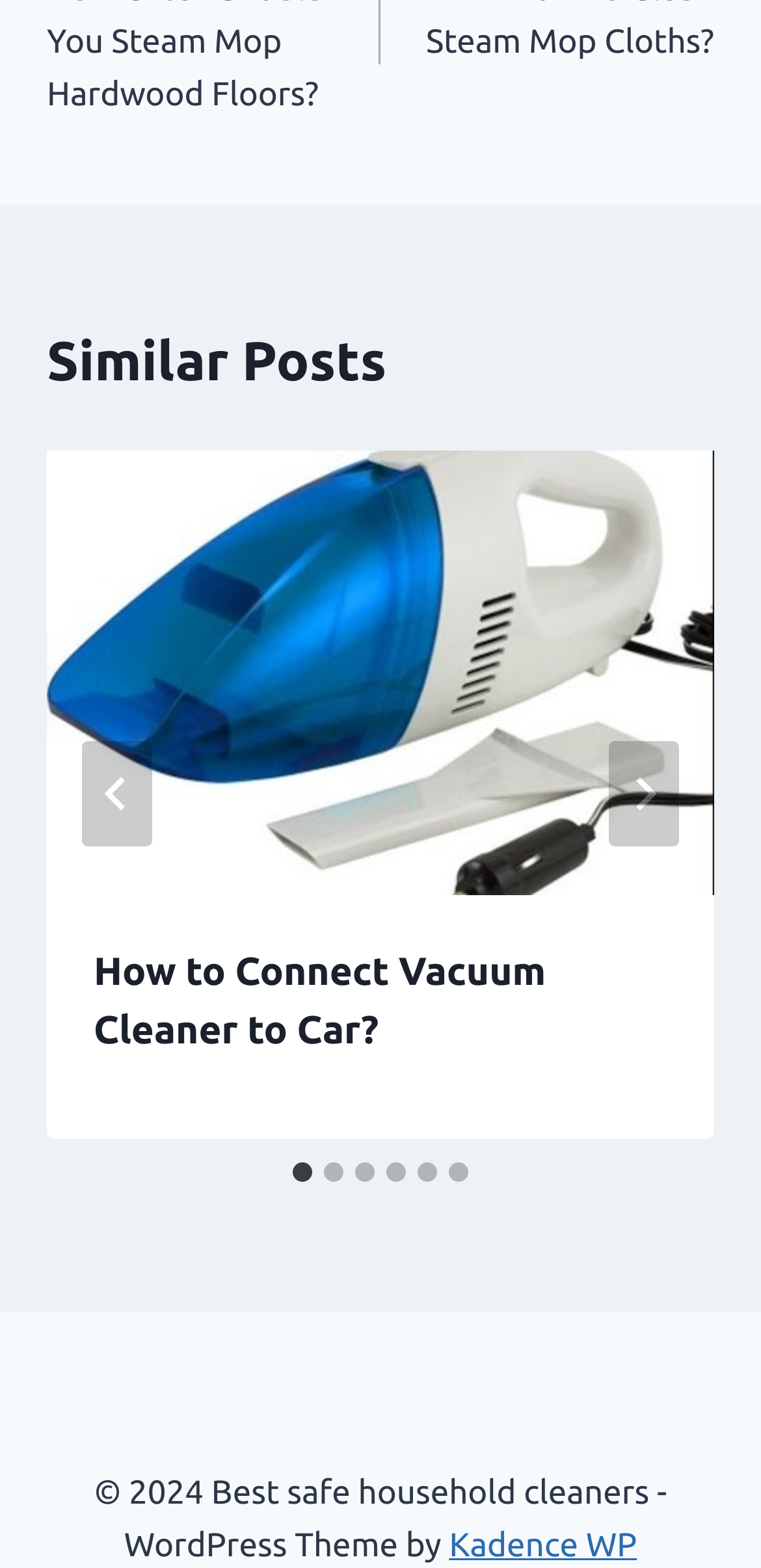What is the copyright year mentioned at the bottom of the page?
Please provide a full and detailed response to the question.

I found the copyright year by looking at the StaticText element at the bottom of the page. The text mentions '© 2024 Best safe household cleaners', indicating that the copyright year is 2024.